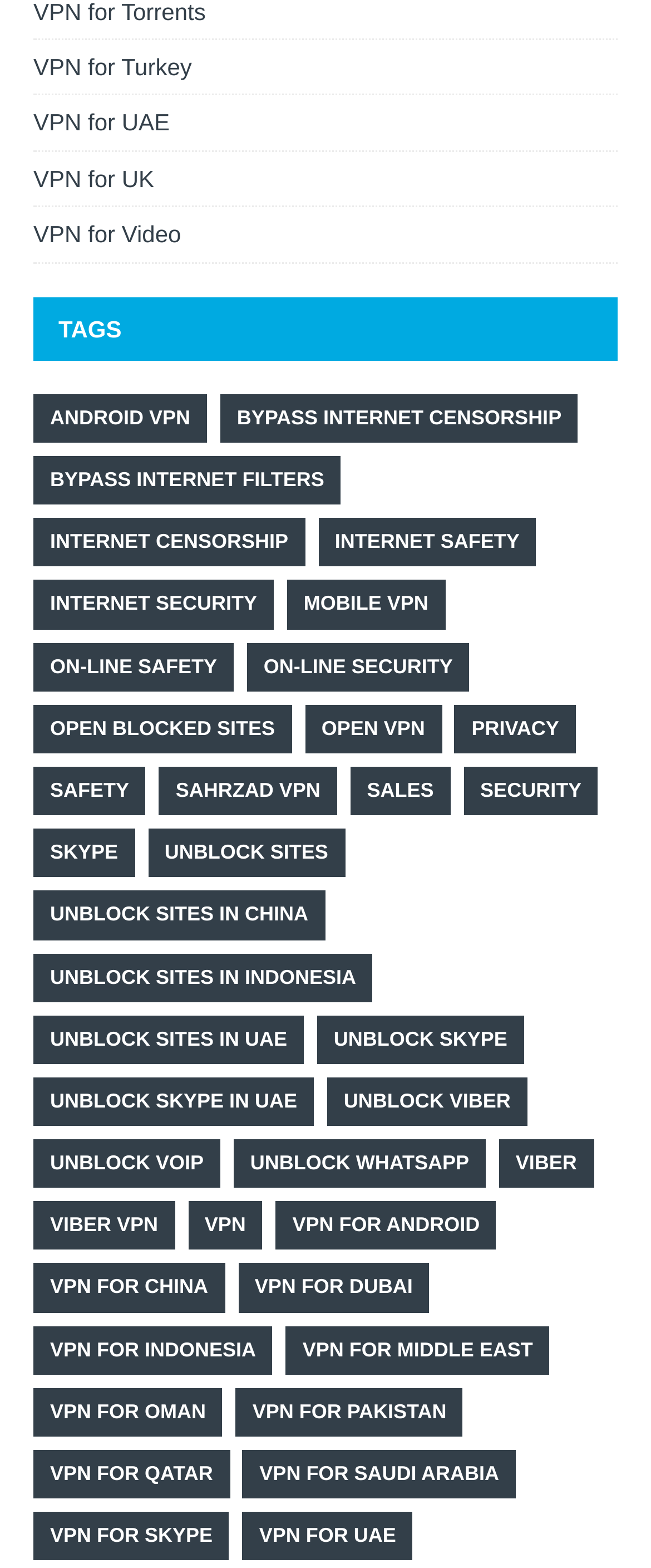Find and provide the bounding box coordinates for the UI element described with: "vpn".

[0.289, 0.766, 0.403, 0.797]